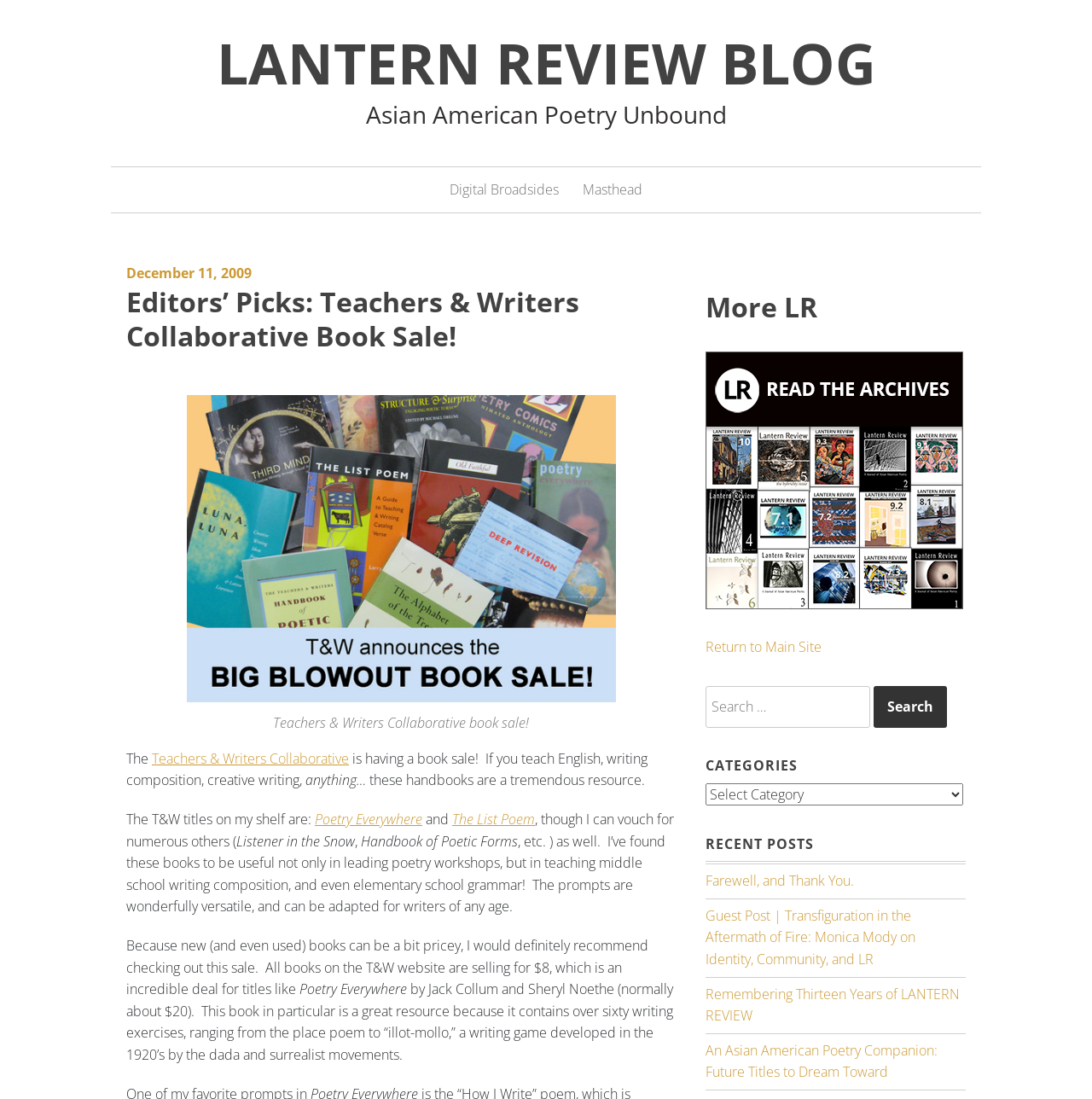Provide a one-word or brief phrase answer to the question:
What is the topic of the book sale?

Teachers & Writers Collaborative